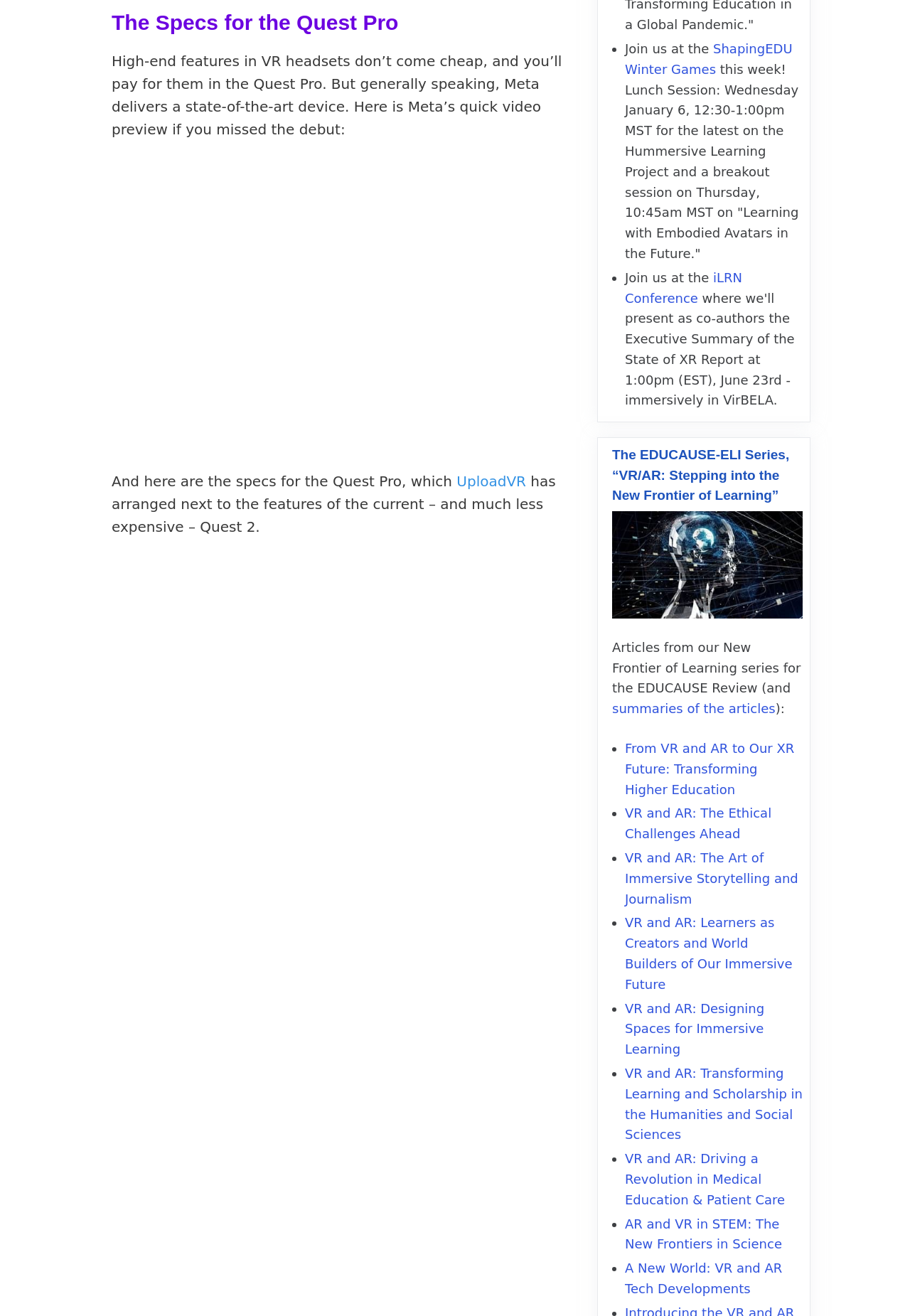Please locate the bounding box coordinates of the element that needs to be clicked to achieve the following instruction: "Read the article series on VR/AR in learning". The coordinates should be four float numbers between 0 and 1, i.e., [left, top, right, bottom].

[0.673, 0.338, 0.882, 0.385]